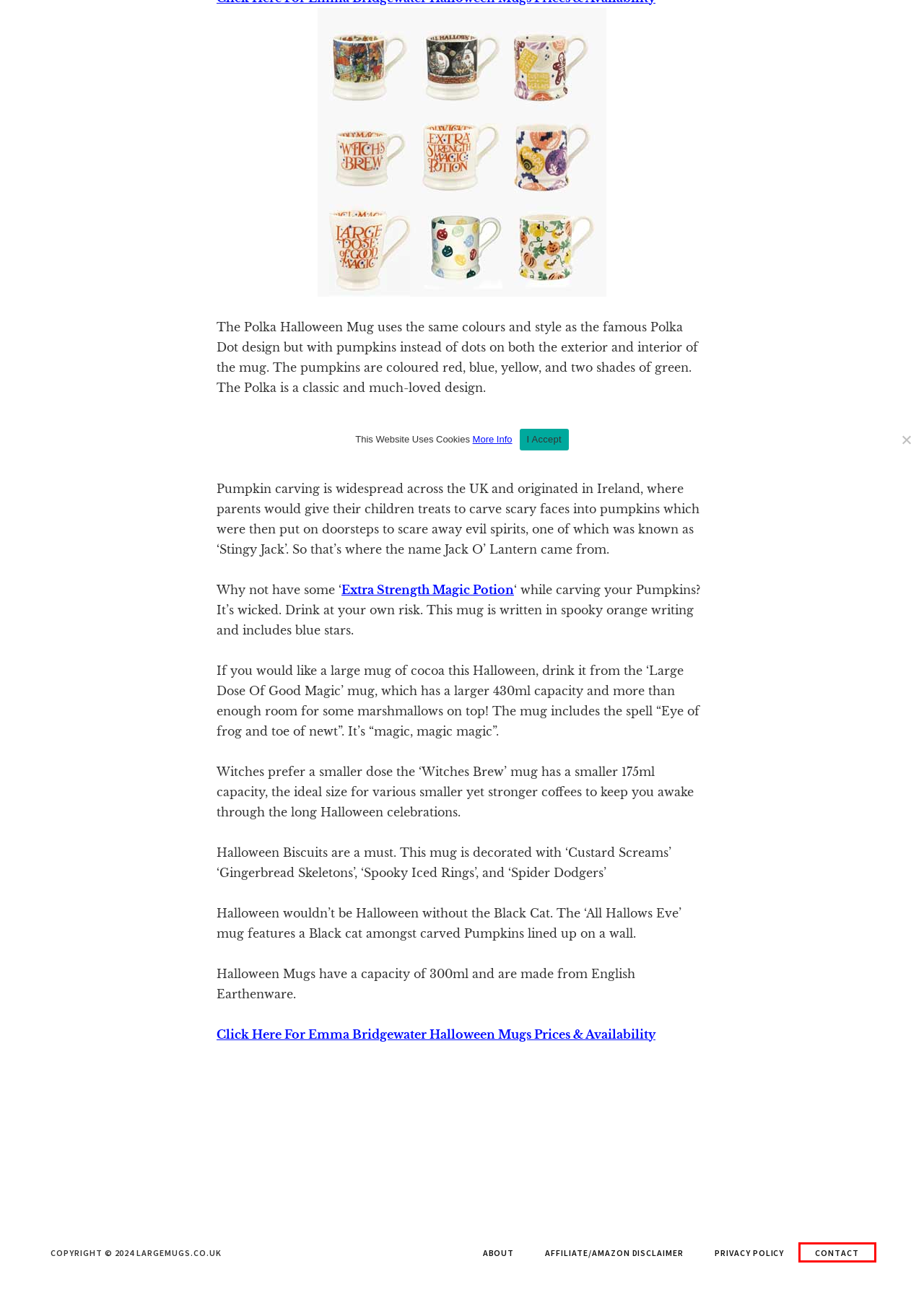Review the screenshot of a webpage containing a red bounding box around an element. Select the description that best matches the new webpage after clicking the highlighted element. The options are:
A. Emma Bridgewater Pumpkin Mug
B. Contact
C. Affiliate/Amazon Disclaimer
D. Cath Kidston
E. Privacy Policy
F. Emma Bridgewater Magic Potion Mug
G. About
H. Keith Brymer Jones Mugs

B